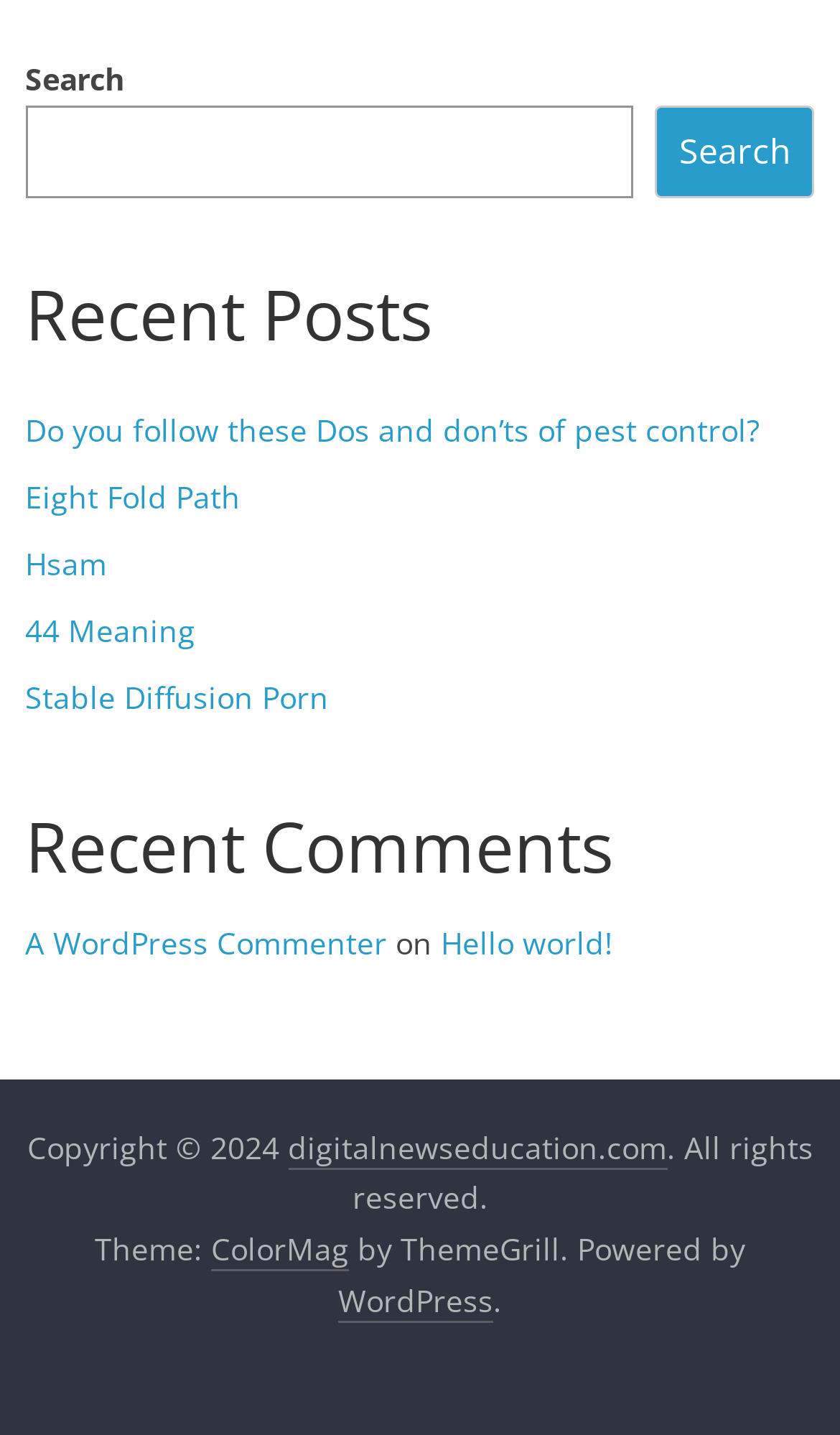Highlight the bounding box coordinates of the region I should click on to meet the following instruction: "click on 'QUOTES FROM GARDENERS FORDINGBRIDGE'".

None